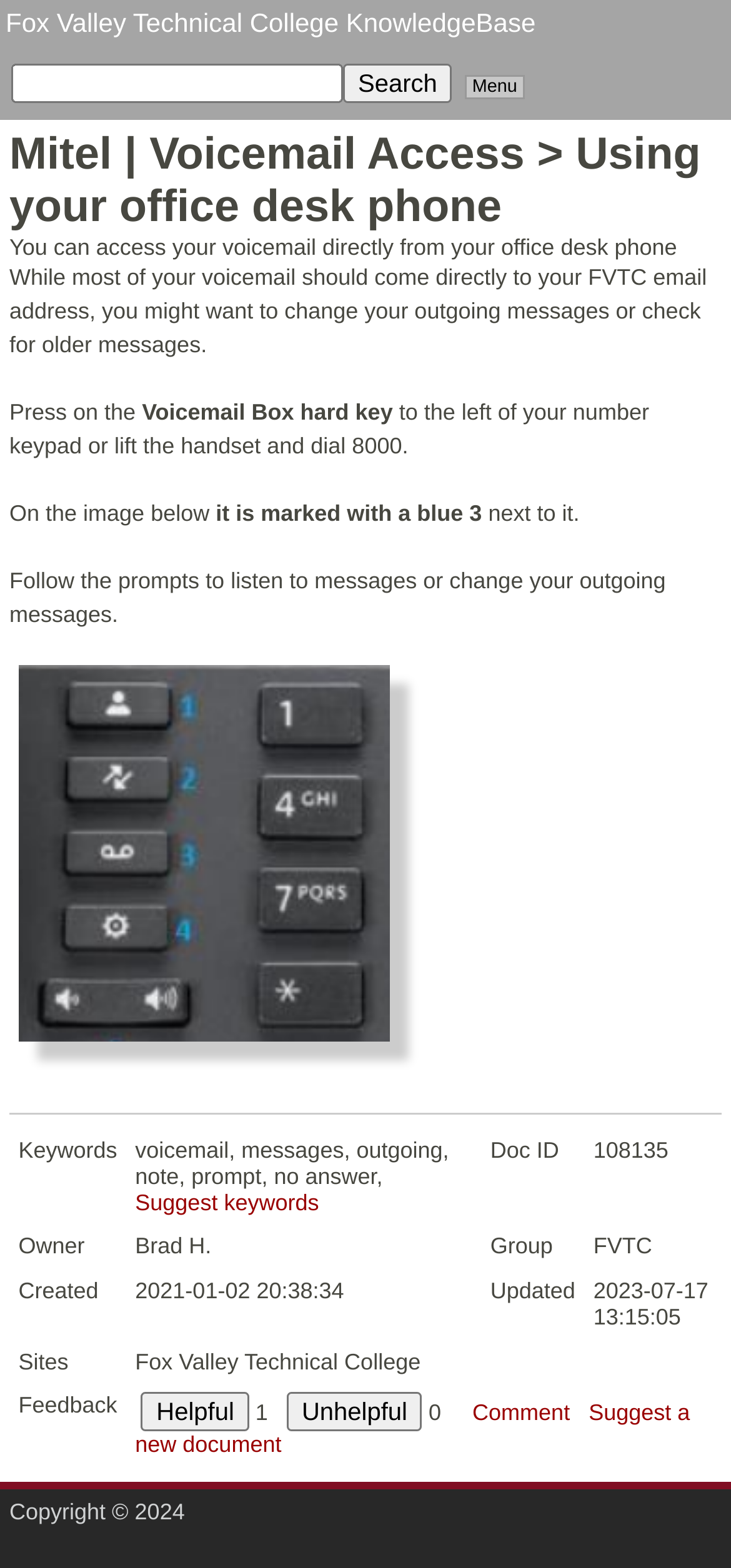How do you access your voicemail?
Please provide a single word or phrase as your answer based on the screenshot.

Press Voicemail Box hard key